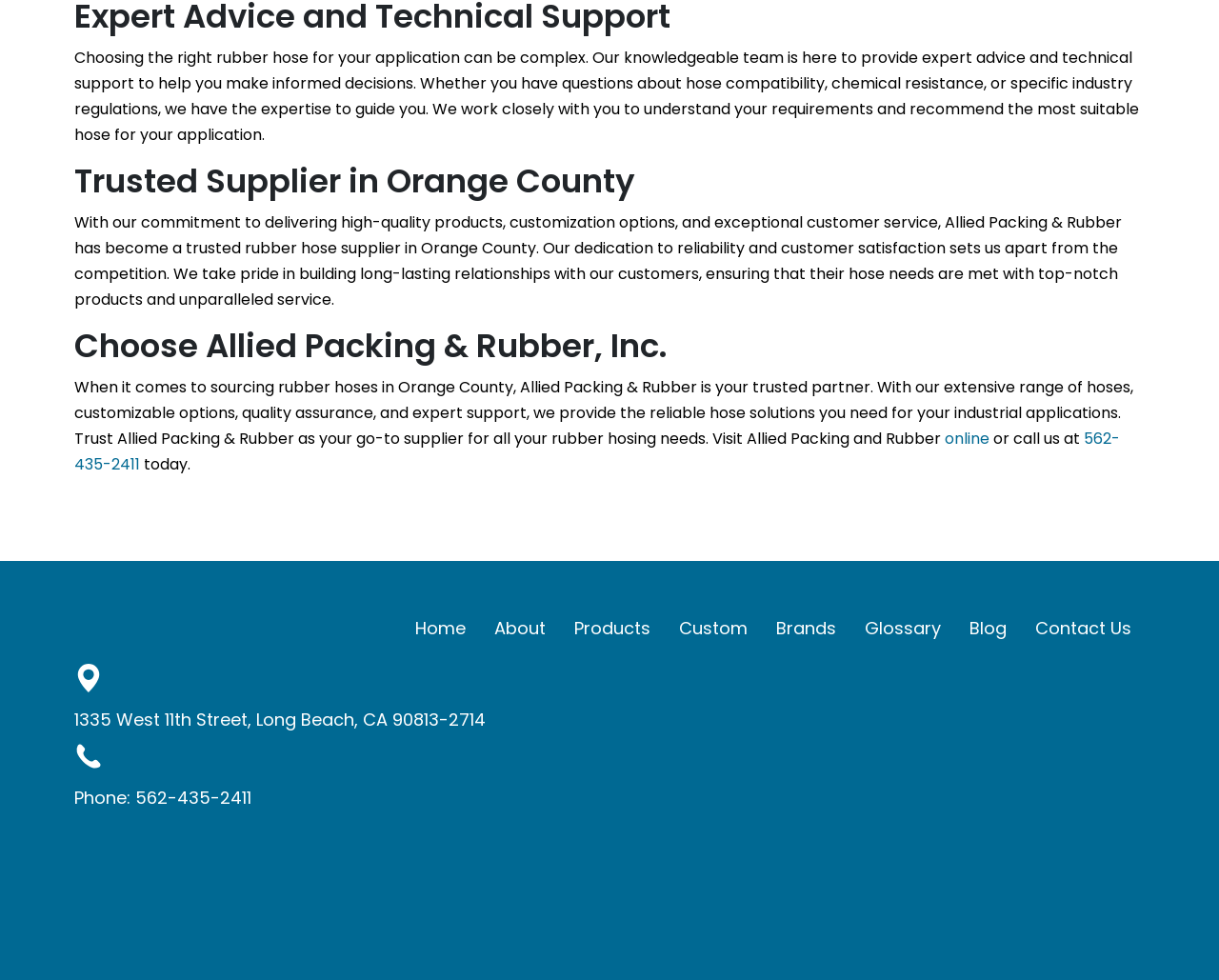Identify the bounding box coordinates of the clickable section necessary to follow the following instruction: "Call the phone number". The coordinates should be presented as four float numbers from 0 to 1, i.e., [left, top, right, bottom].

[0.111, 0.801, 0.206, 0.826]